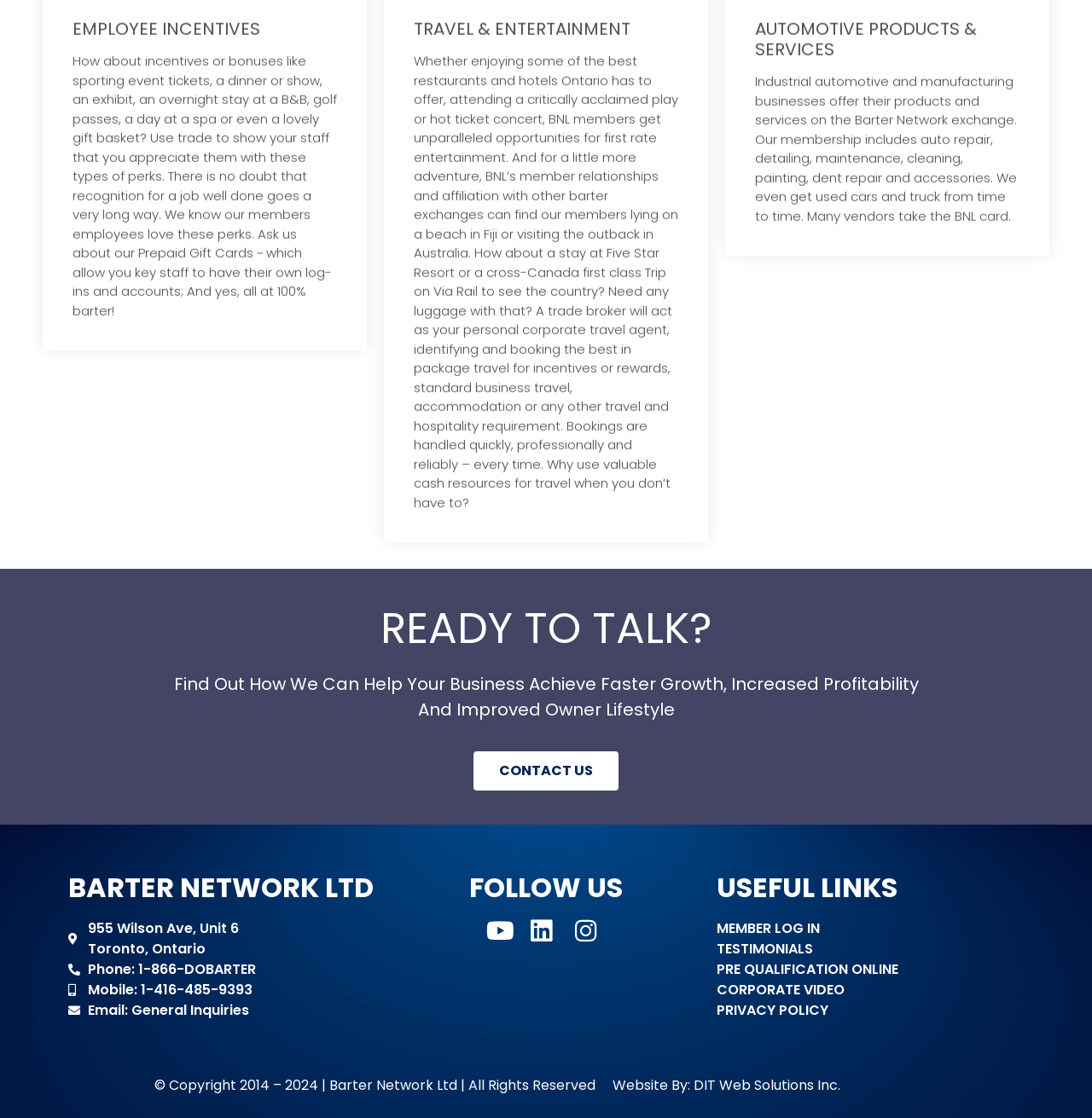Using the information in the image, give a comprehensive answer to the question: 
What types of travel and entertainment options are available?

According to the webpage, Barter Network Ltd offers a range of travel and entertainment options, including some of the best restaurants and hotels in Ontario, critically acclaimed plays and hot ticket concerts, as well as more adventurous options like beach vacations in Fiji or cross-Canada trips on Via Rail. These options are available to members through the company's relationships with other barter exchanges and its ability to act as a personal corporate travel agent.